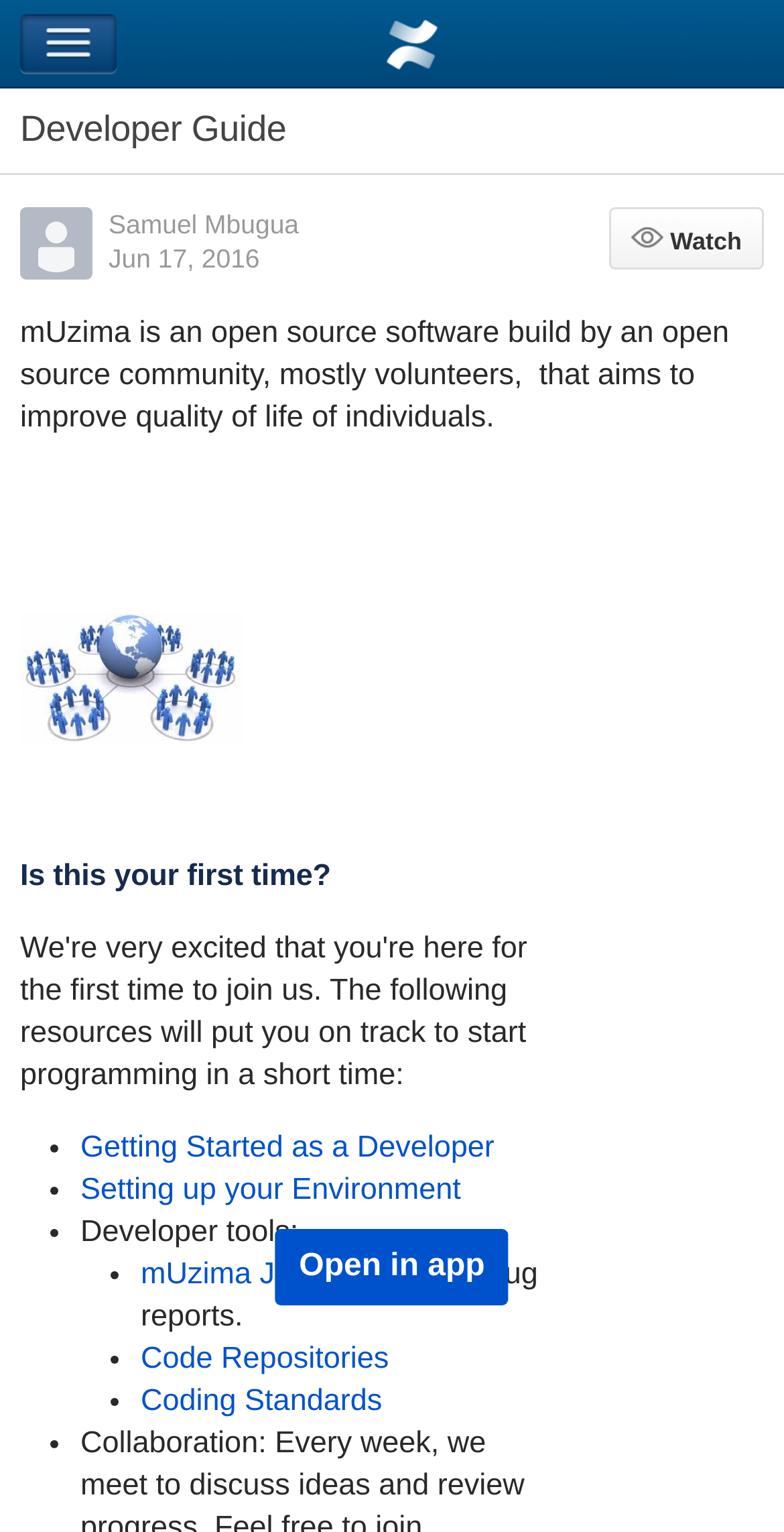Provide the bounding box coordinates of the HTML element described by the text: "Jun 17, 2016". The coordinates should be in the format [left, top, right, bottom] with values between 0 and 1.

[0.138, 0.158, 0.331, 0.178]